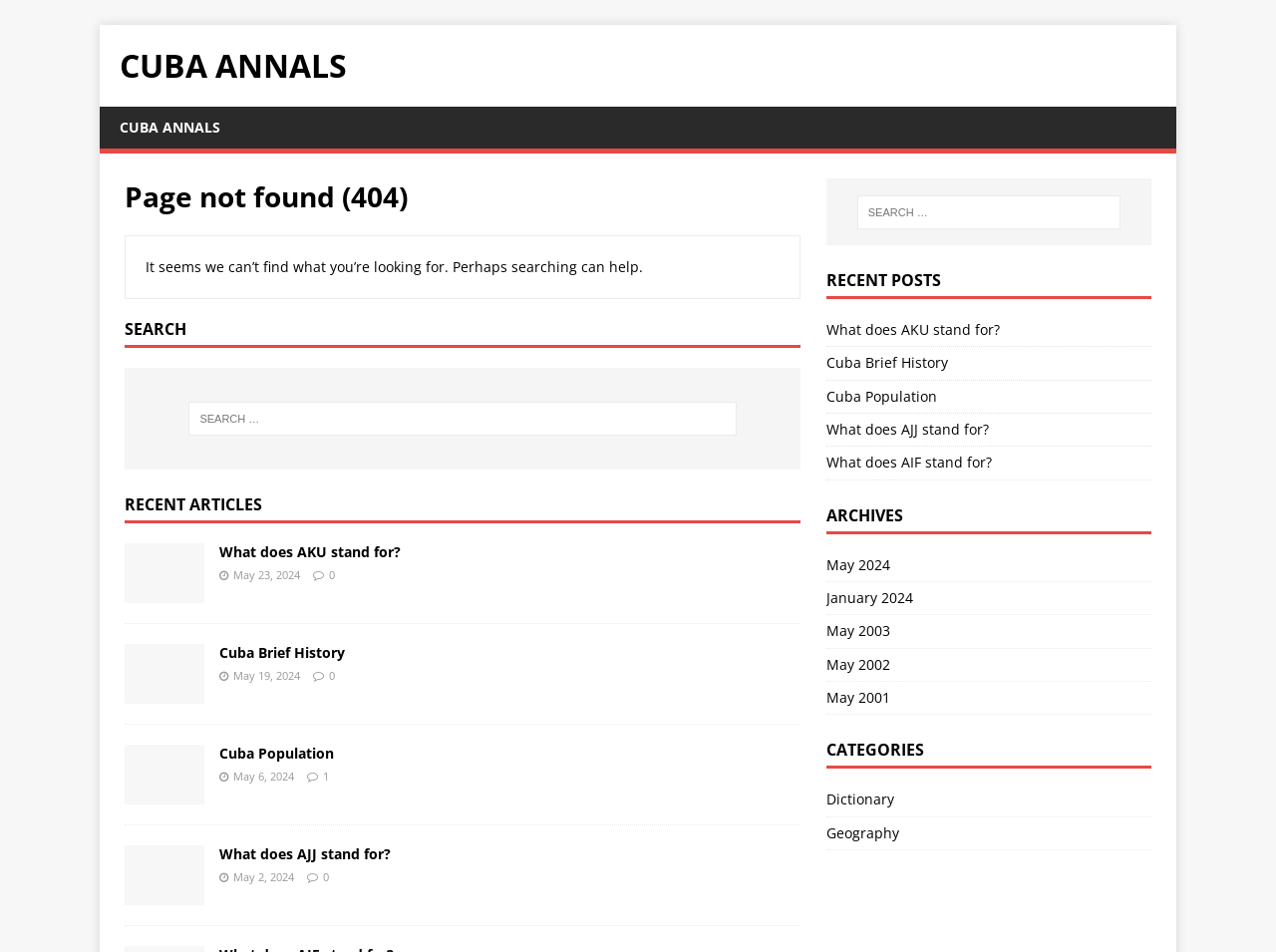What is the purpose of the search box? Observe the screenshot and provide a one-word or short phrase answer.

To search for content